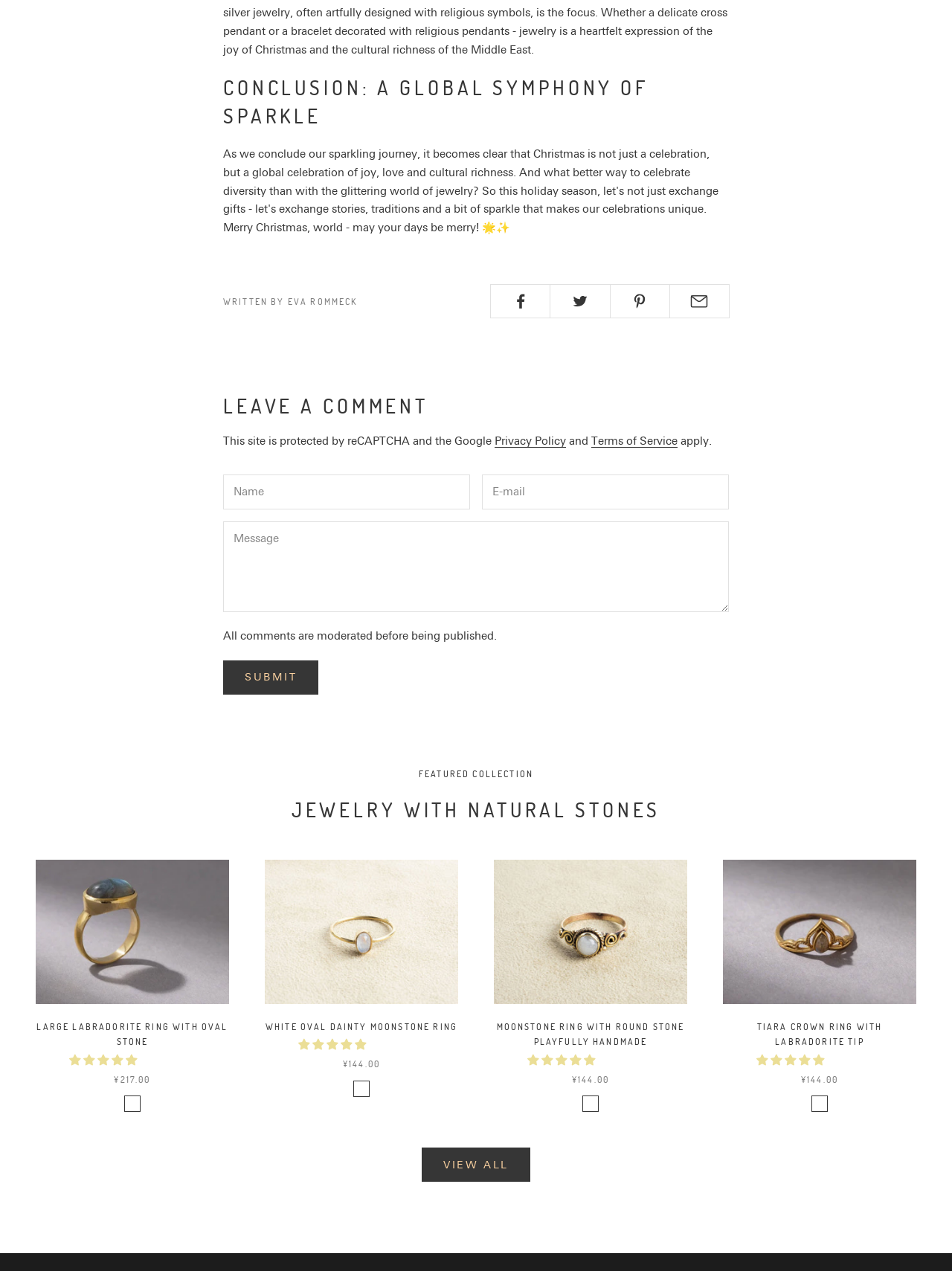Give a concise answer using only one word or phrase for this question:
What is the price of the 'LARGE LABRADORITE RING WITH OVAL STONE'?

¥217.00